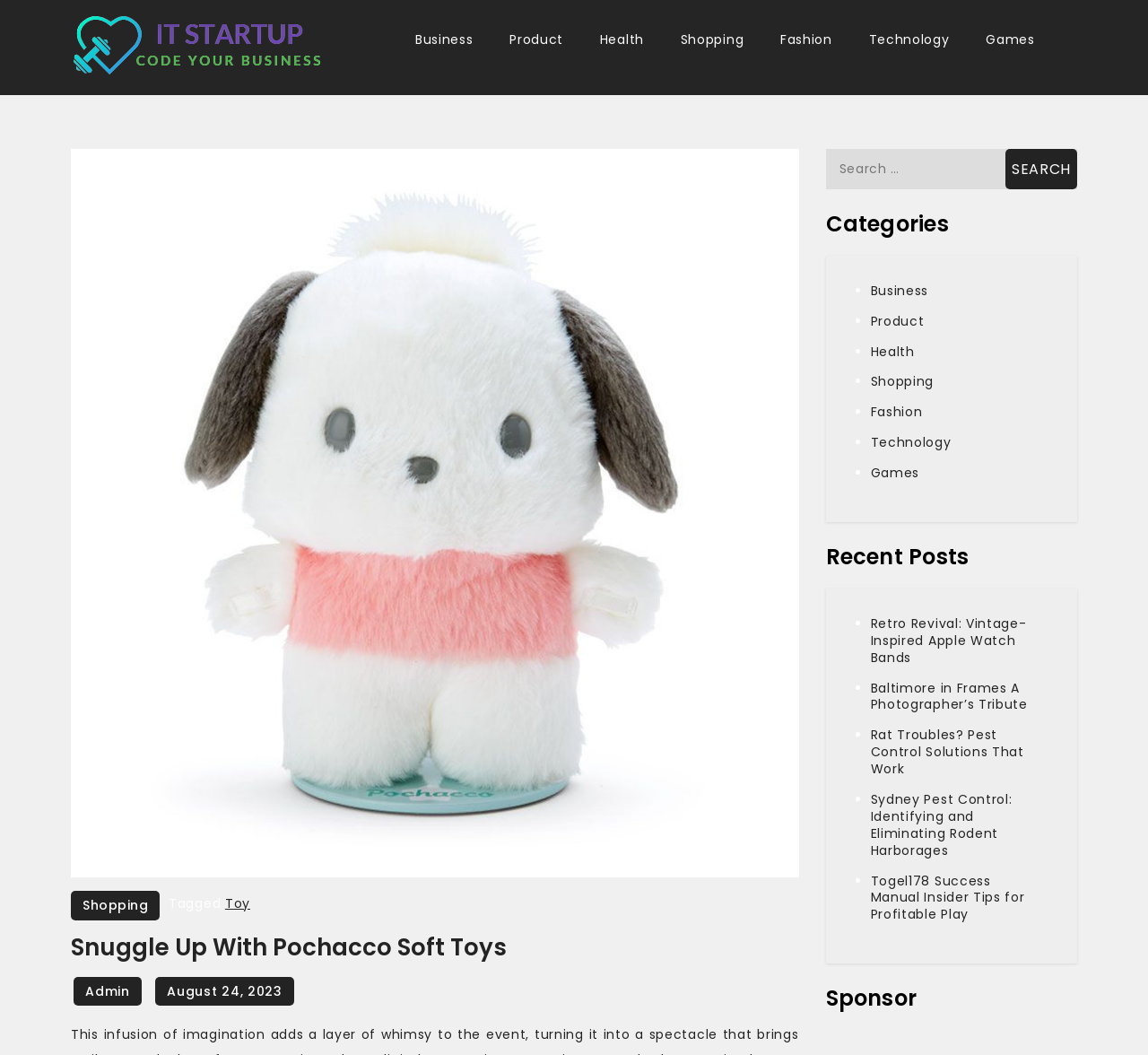Return the bounding box coordinates of the UI element that corresponds to this description: "It Startup". The coordinates must be given as four float numbers in the range of 0 and 1, [left, top, right, bottom].

[0.062, 0.074, 0.18, 0.112]